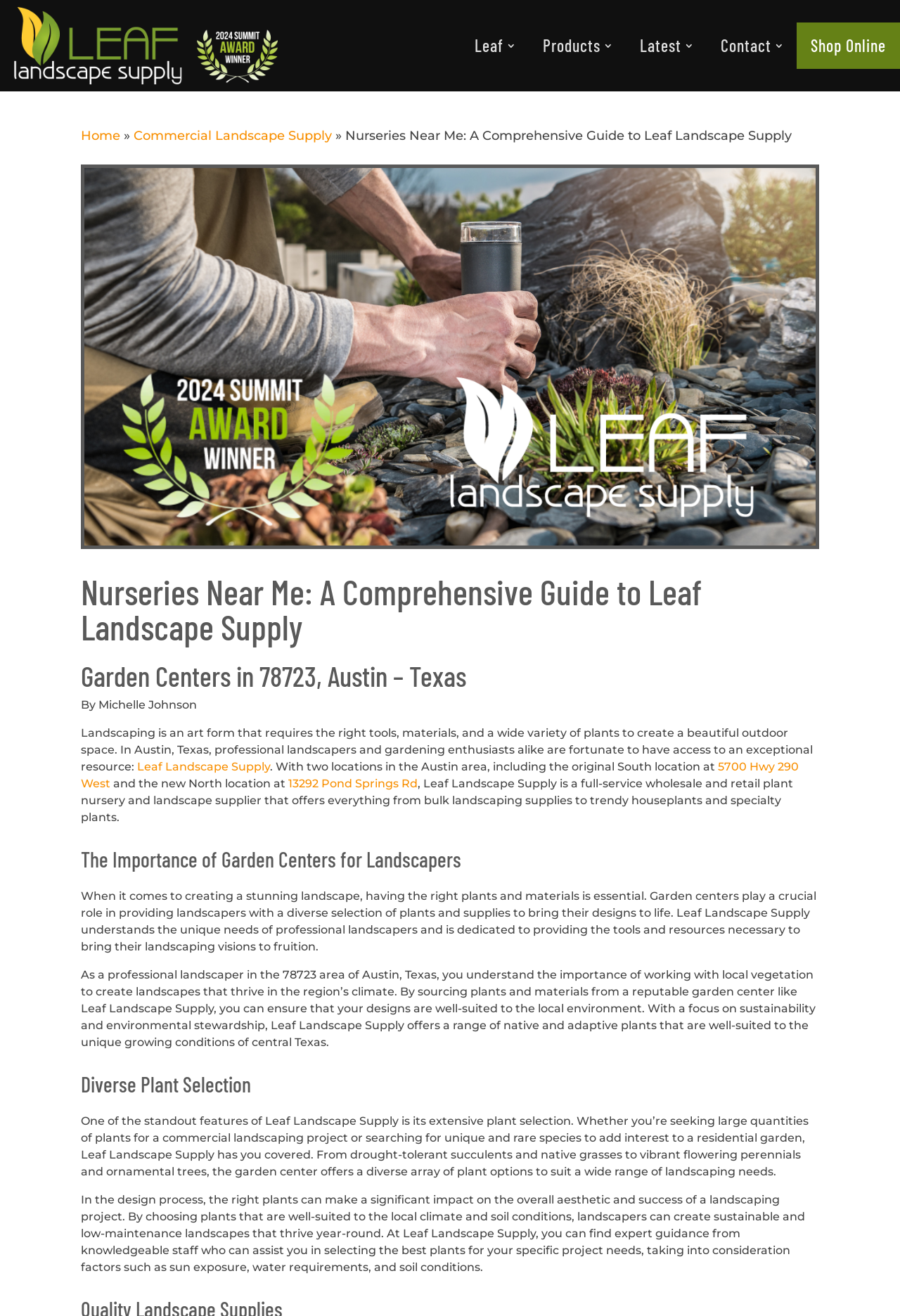Please pinpoint the bounding box coordinates for the region I should click to adhere to this instruction: "Shop online now".

[0.885, 0.017, 1.0, 0.052]